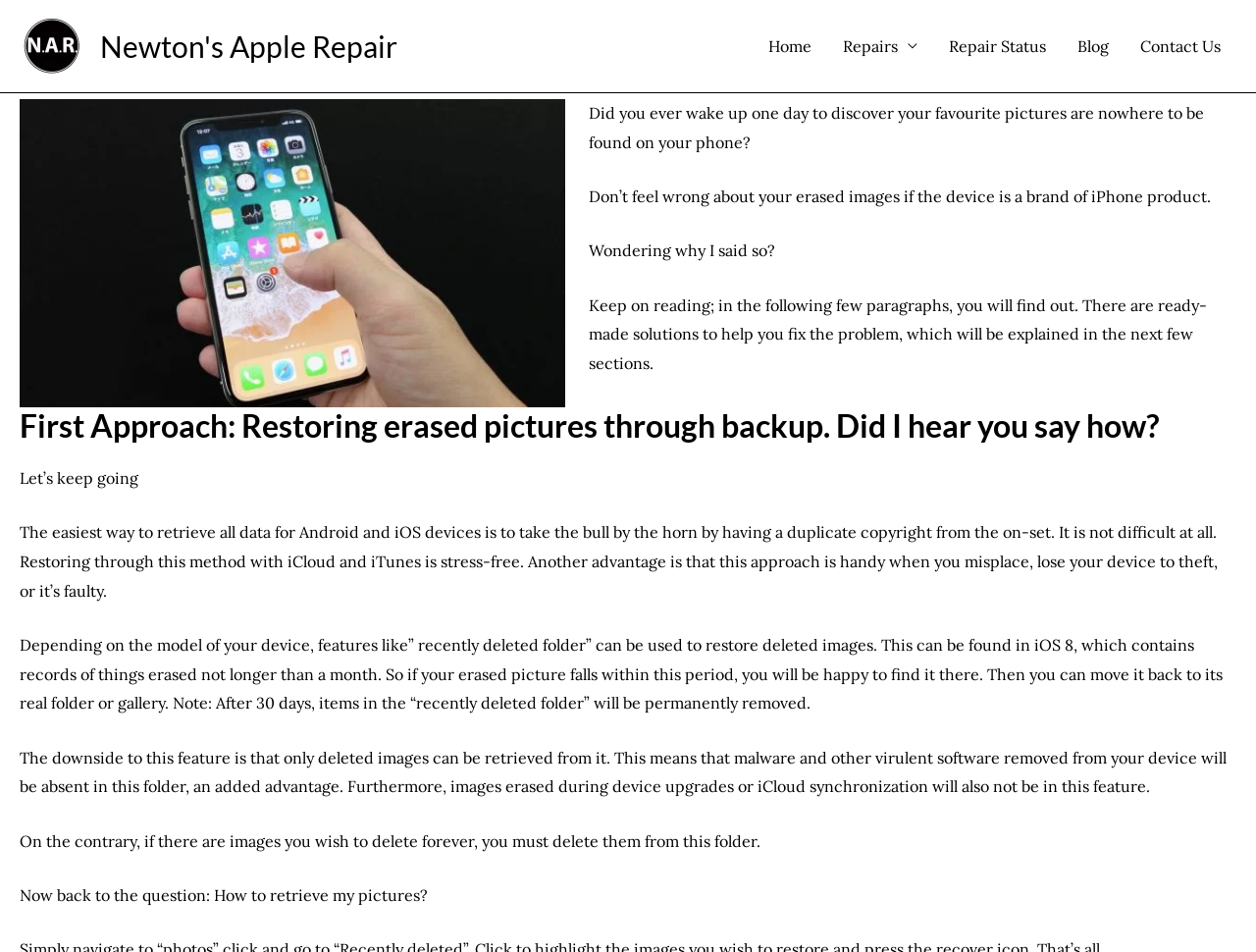What is the first approach to restoring erased pictures?
Answer the question with just one word or phrase using the image.

Restoring through backup